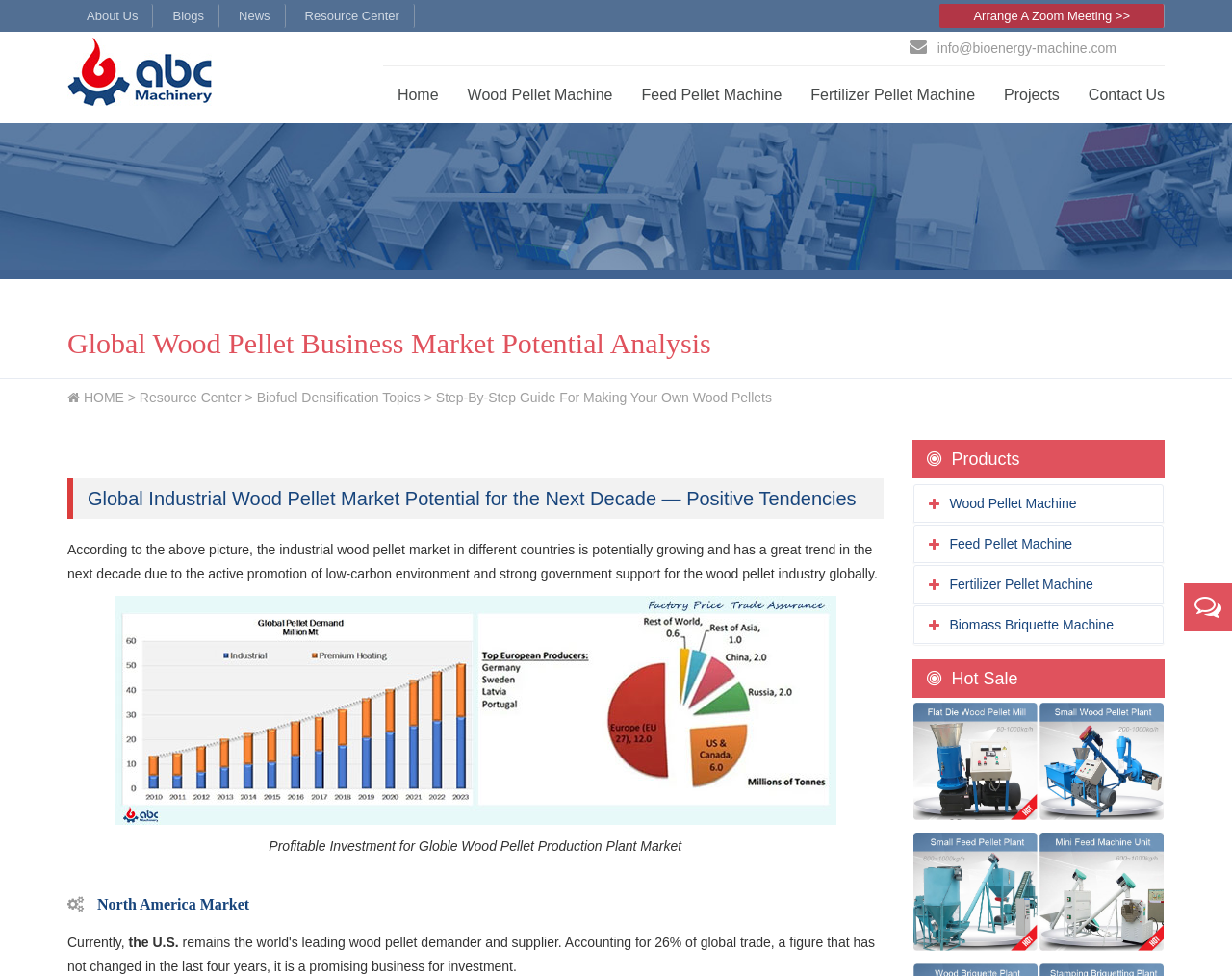Identify the main title of the webpage and generate its text content.

Global Wood Pellet Business Market Potential Analysis